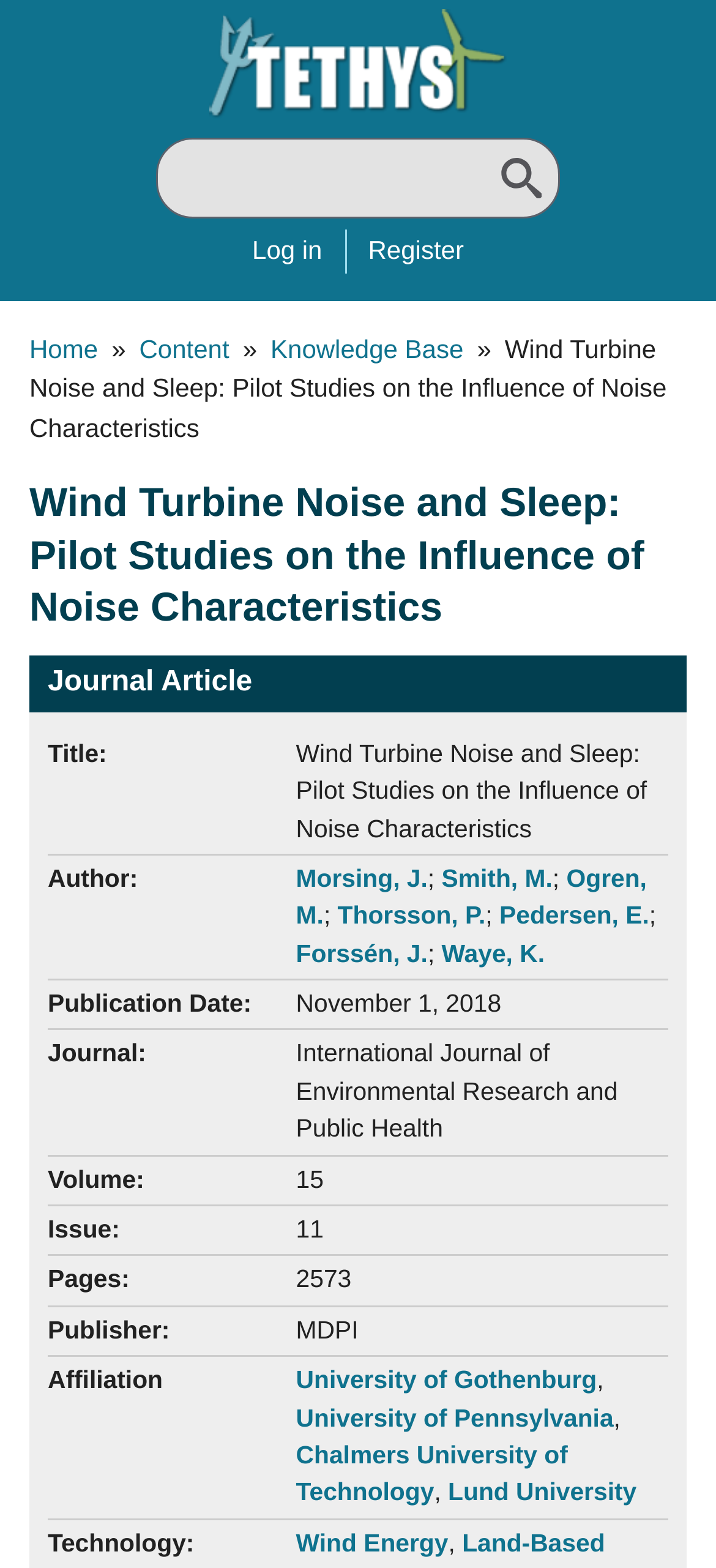What is the publication date of the journal article?
Could you answer the question with a detailed and thorough explanation?

I found the publication date of the journal article by looking at the time element with the text 'November 1, 2018' which is a child element of the static text element with the text 'Publication Date:'.